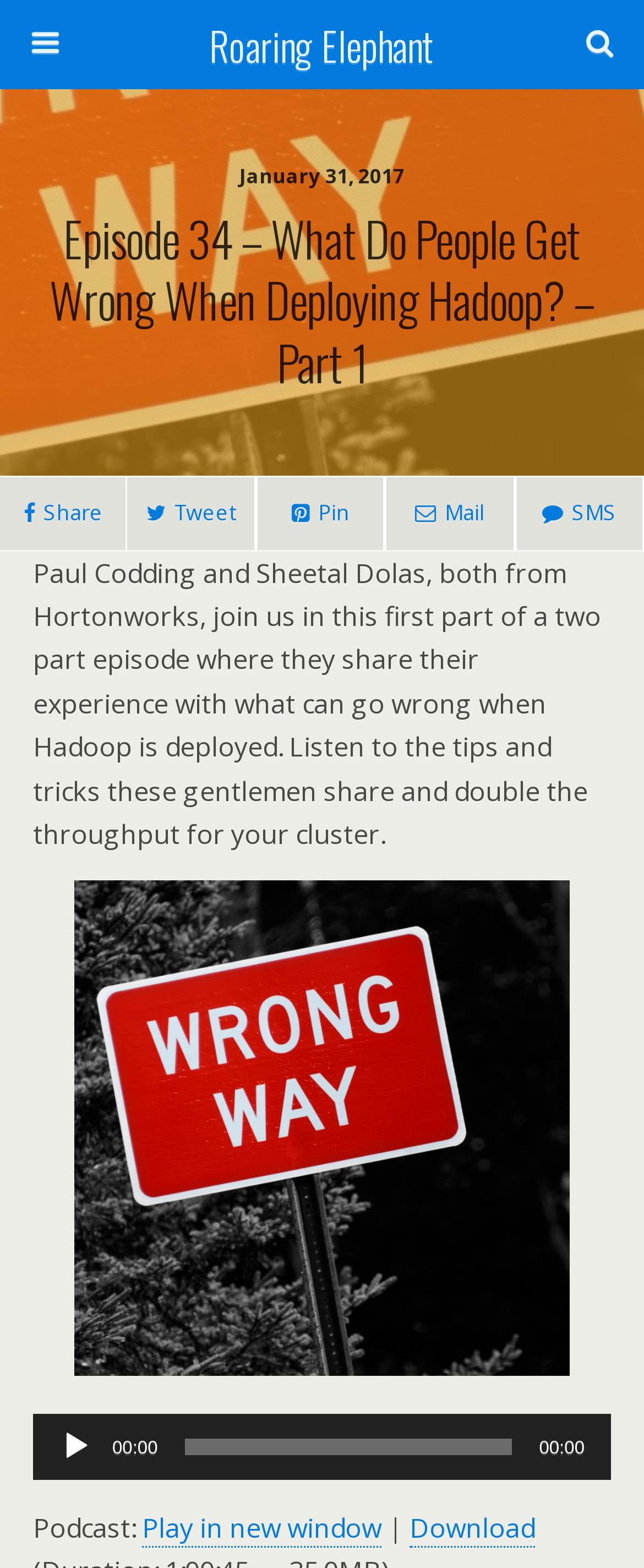Determine the bounding box coordinates of the clickable region to follow the instruction: "Download the podcast".

[0.636, 0.963, 0.831, 0.987]